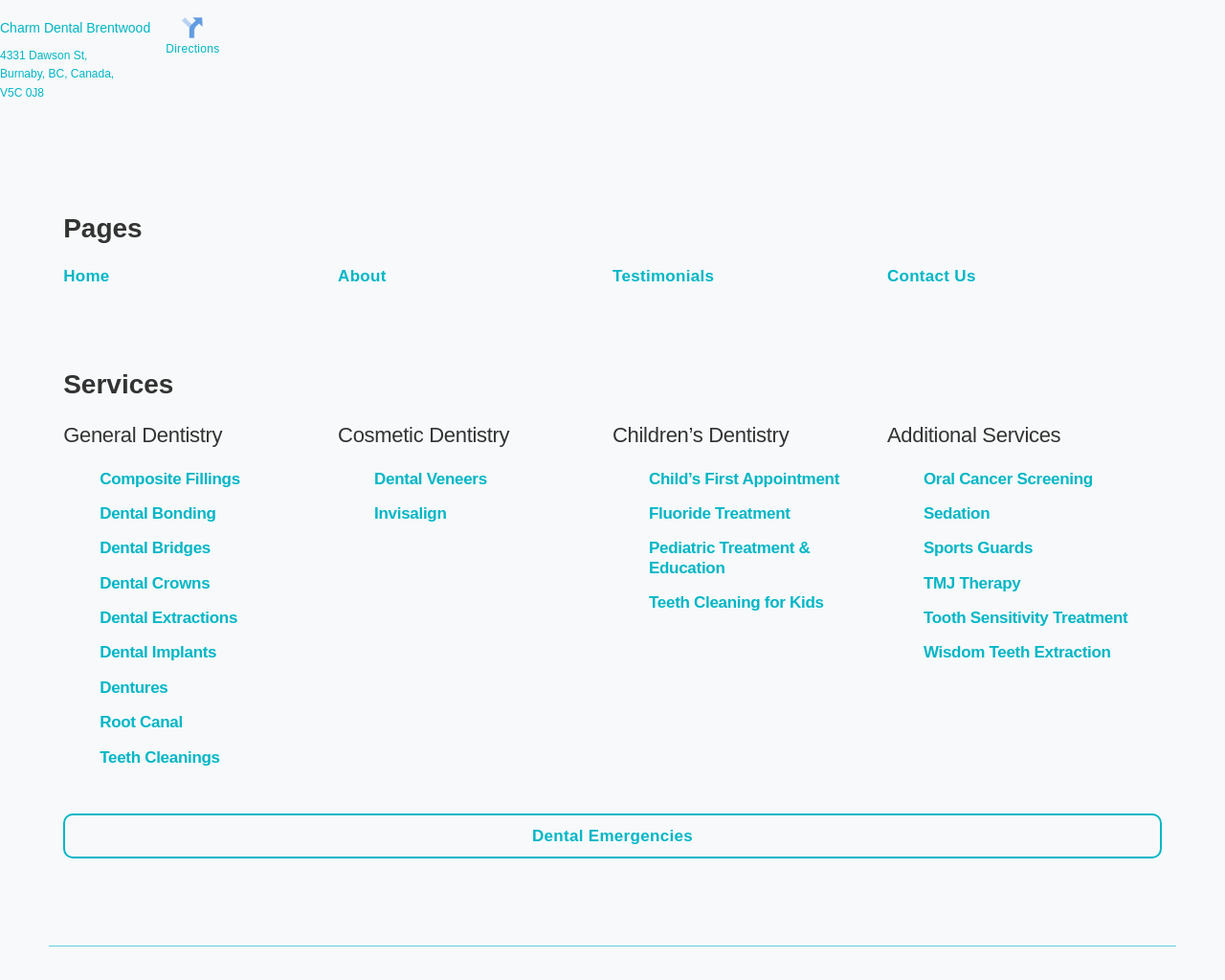Please locate the bounding box coordinates of the element that should be clicked to complete the given instruction: "Click the 'SIZE GUIDE' link".

None